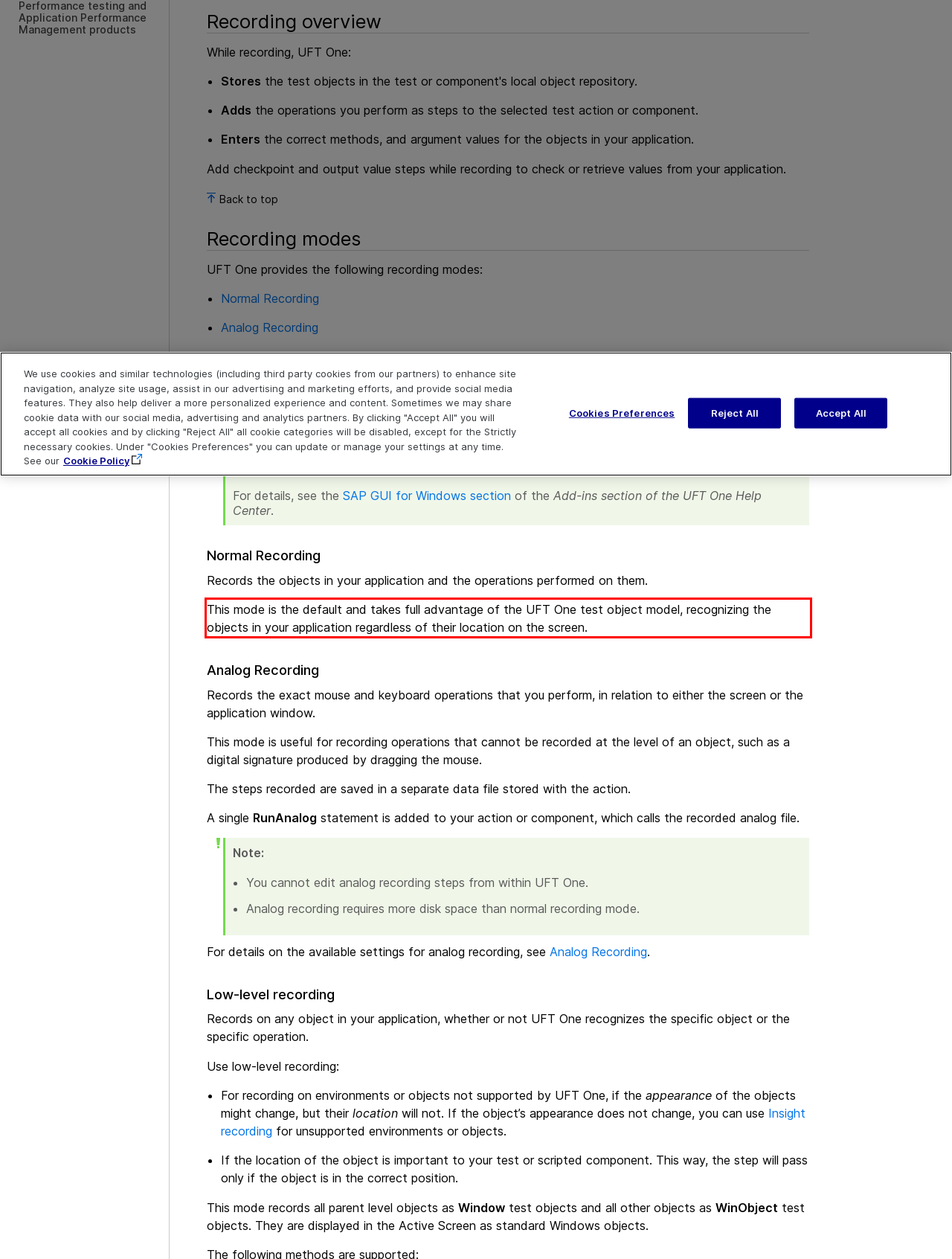Given a screenshot of a webpage with a red bounding box, please identify and retrieve the text inside the red rectangle.

This mode is the default and takes full advantage of the UFT One test object model, recognizing the objects in your application regardless of their location on the screen.